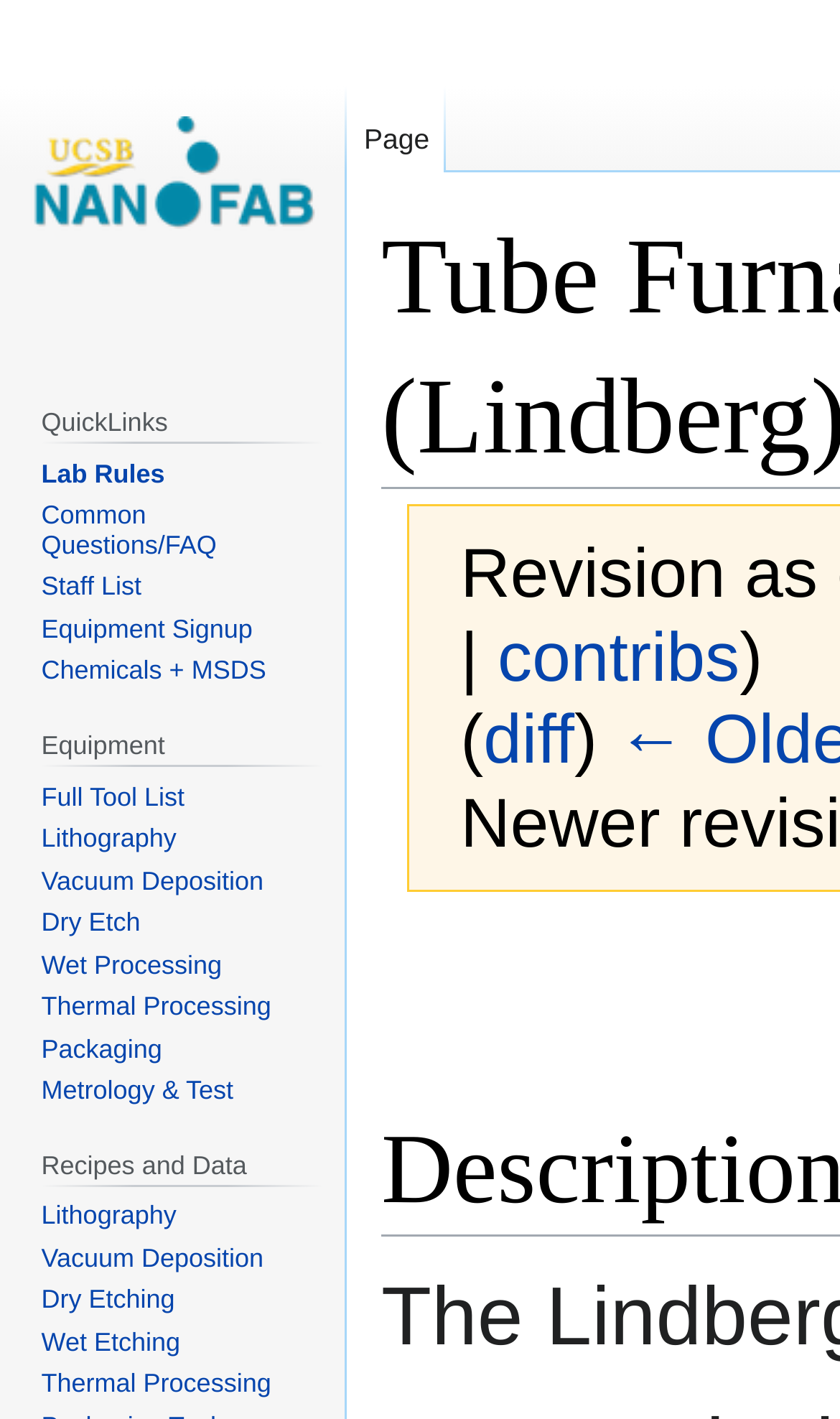Identify the bounding box coordinates of the region that needs to be clicked to carry out this instruction: "explore thermal processing". Provide these coordinates as four float numbers ranging from 0 to 1, i.e., [left, top, right, bottom].

[0.049, 0.699, 0.323, 0.72]